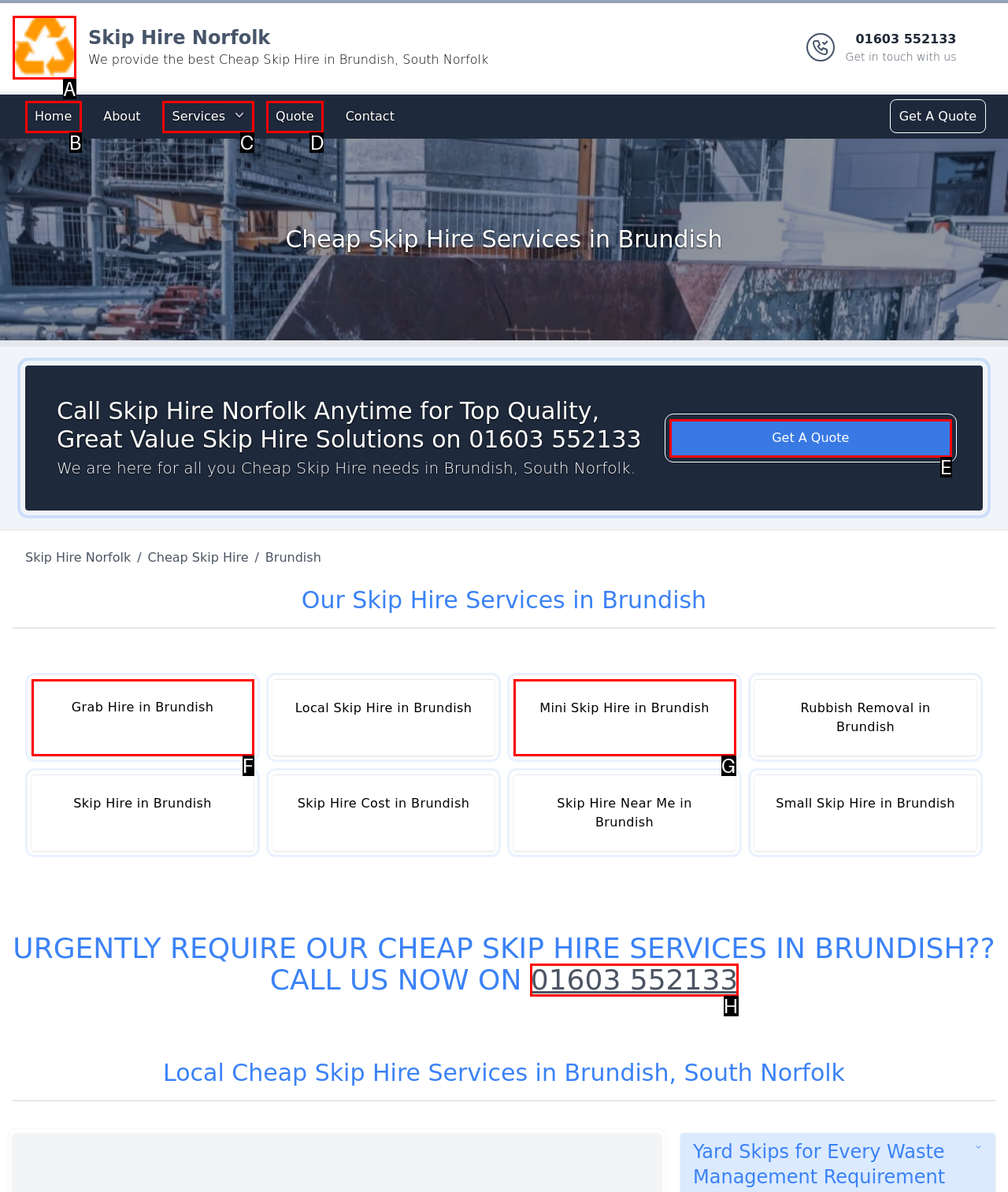Select the letter that corresponds to the description: Mini Skip Hire in Brundish. Provide your answer using the option's letter.

G